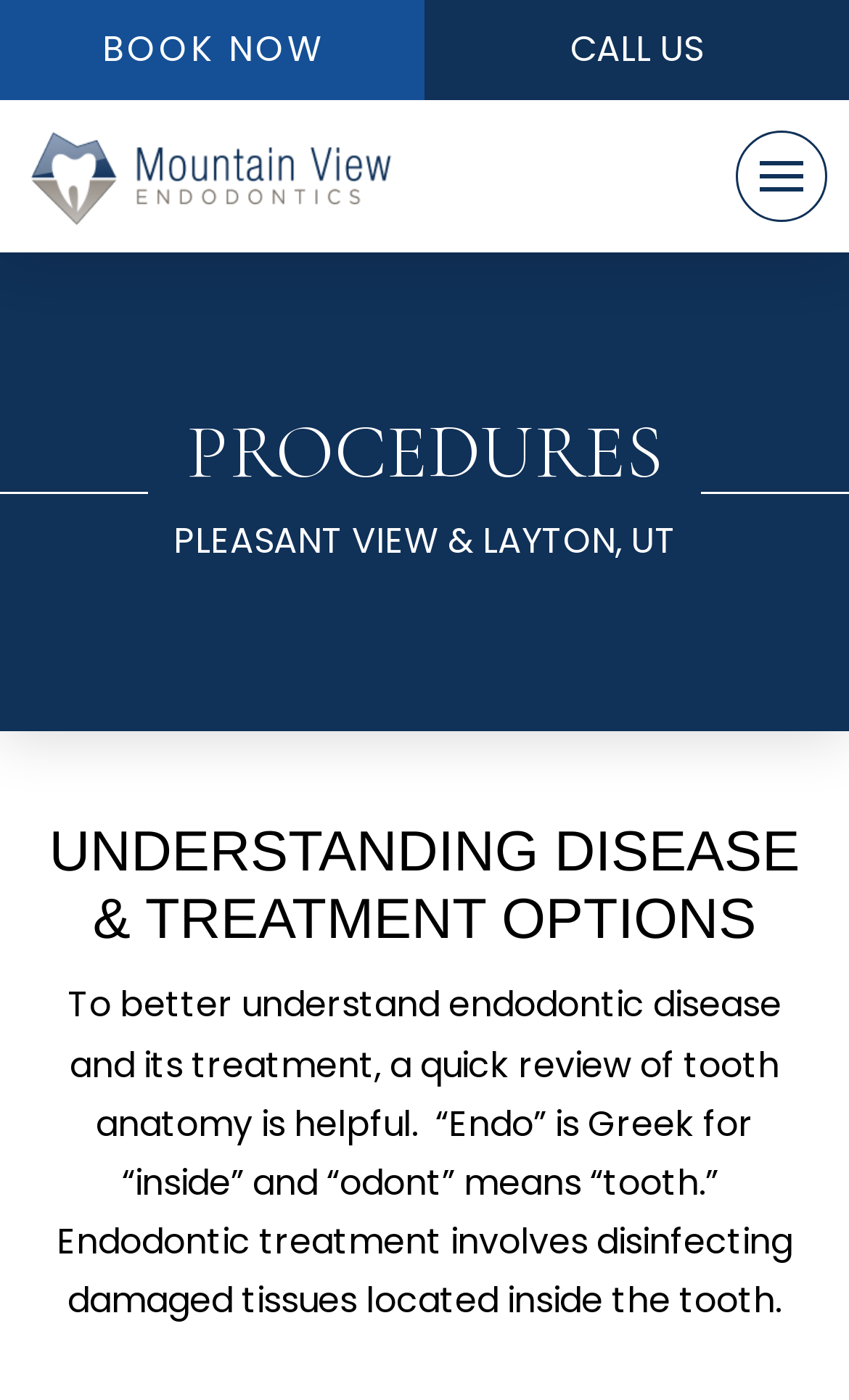Respond with a single word or phrase to the following question:
What is the meaning of 'Endo' in 'Endodontic'?

Inside